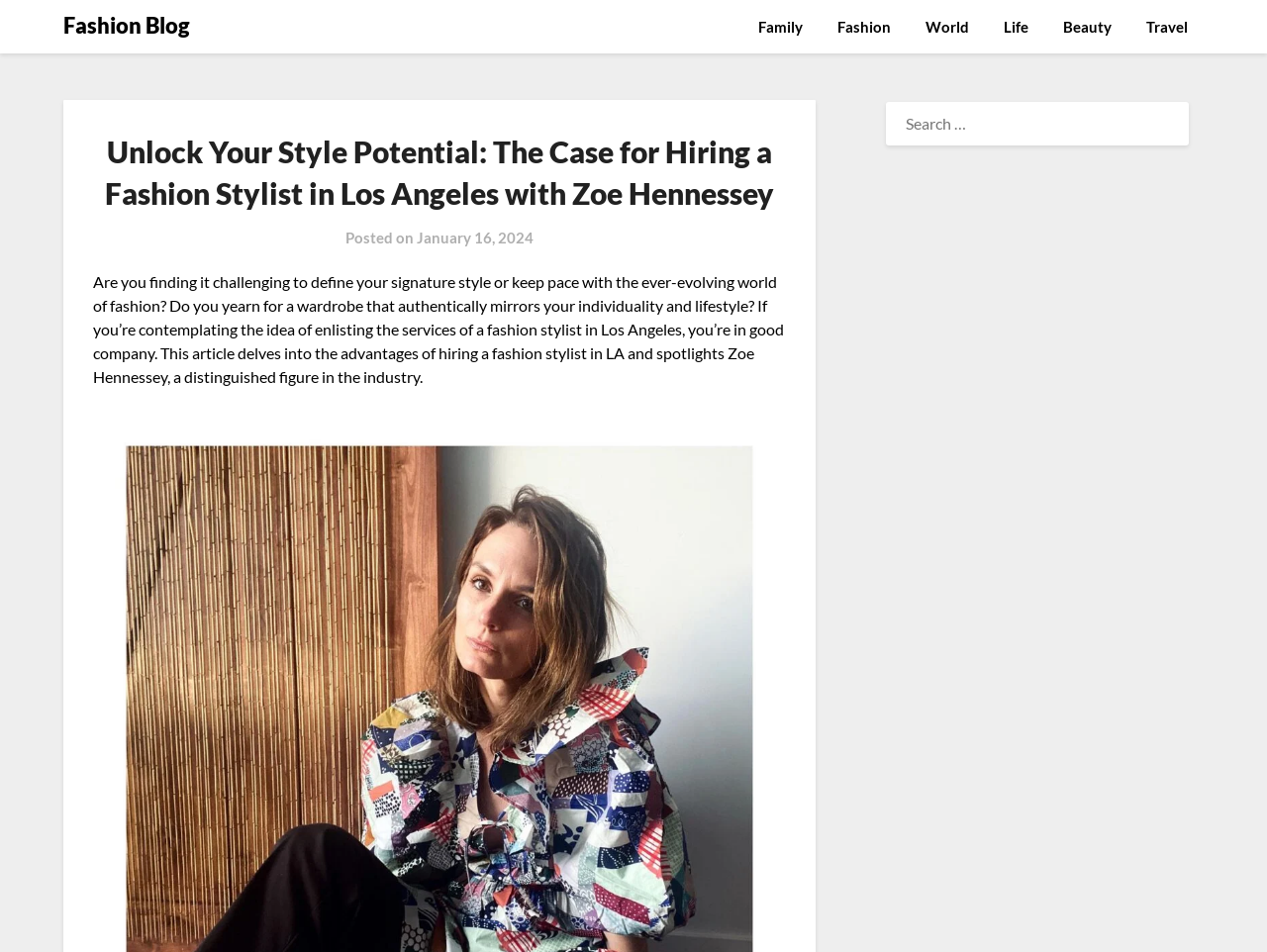Identify the bounding box coordinates of the section to be clicked to complete the task described by the following instruction: "Search for a keyword". The coordinates should be four float numbers between 0 and 1, formatted as [left, top, right, bottom].

[0.7, 0.107, 0.938, 0.153]